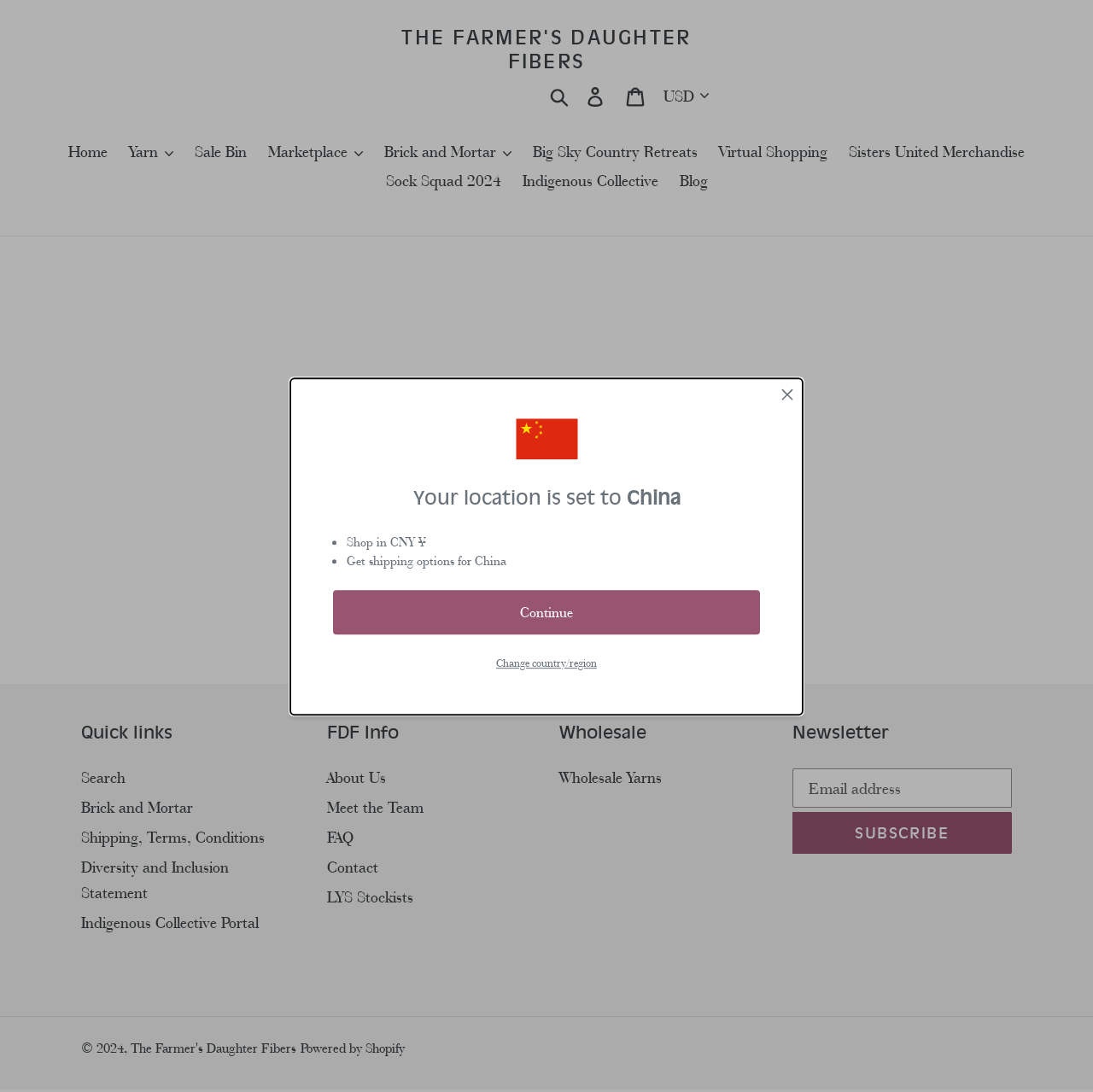Please extract and provide the main headline of the webpage.

404 Page Not Found